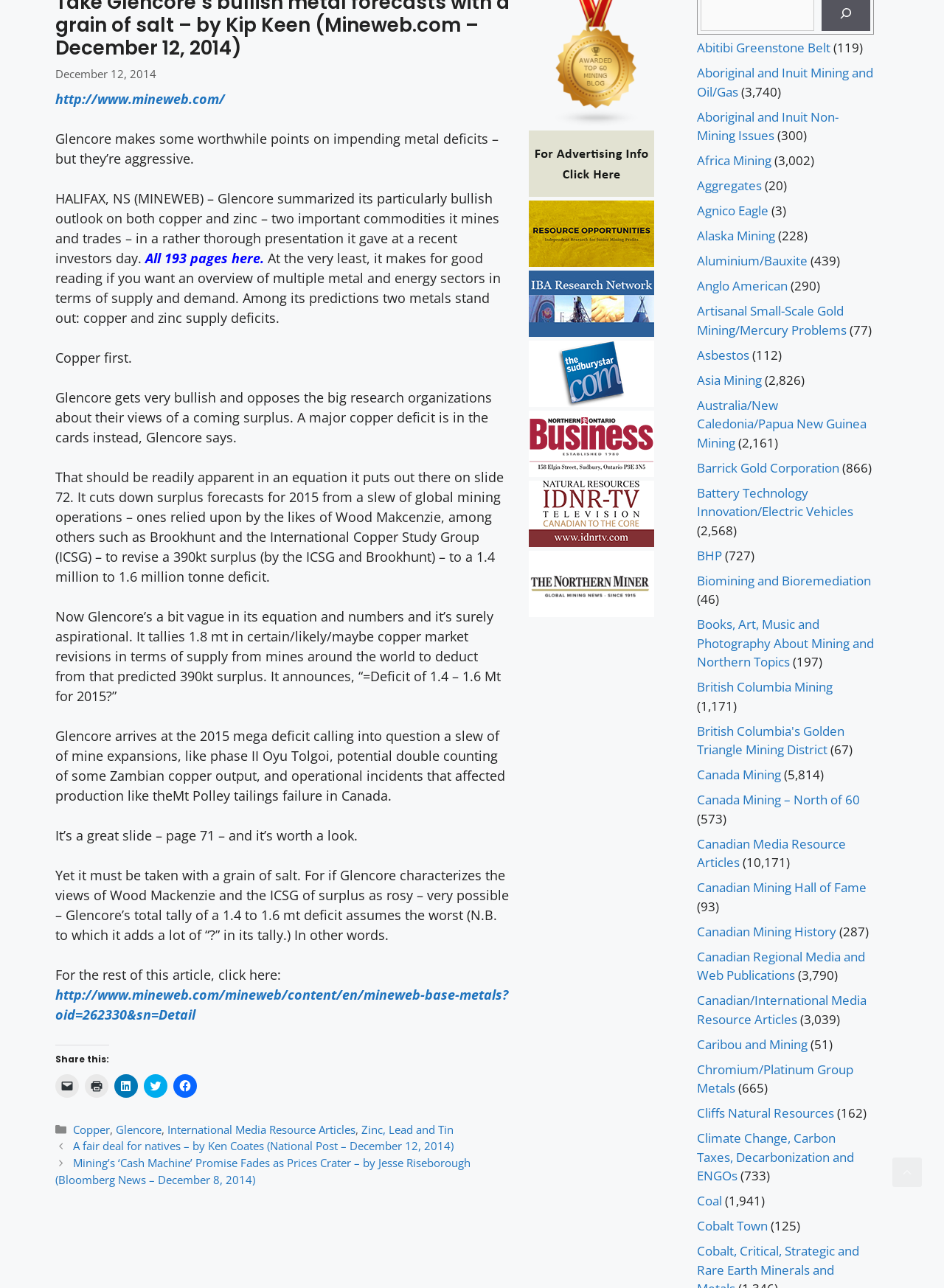Determine the bounding box for the described HTML element: "Asia Mining". Ensure the coordinates are four float numbers between 0 and 1 in the format [left, top, right, bottom].

[0.738, 0.288, 0.807, 0.301]